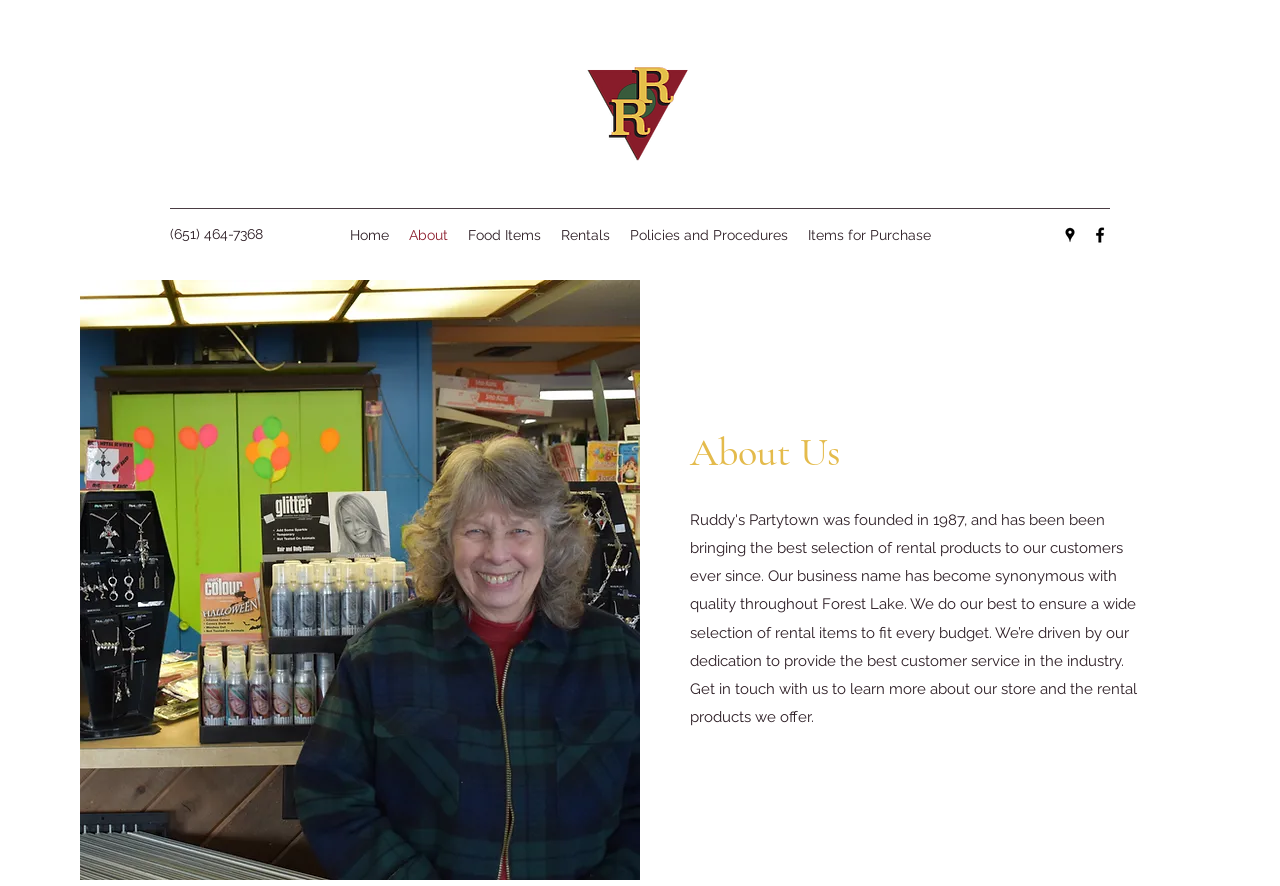Please identify the bounding box coordinates of the element on the webpage that should be clicked to follow this instruction: "visit the Facebook page". The bounding box coordinates should be given as four float numbers between 0 and 1, formatted as [left, top, right, bottom].

[0.852, 0.254, 0.867, 0.277]